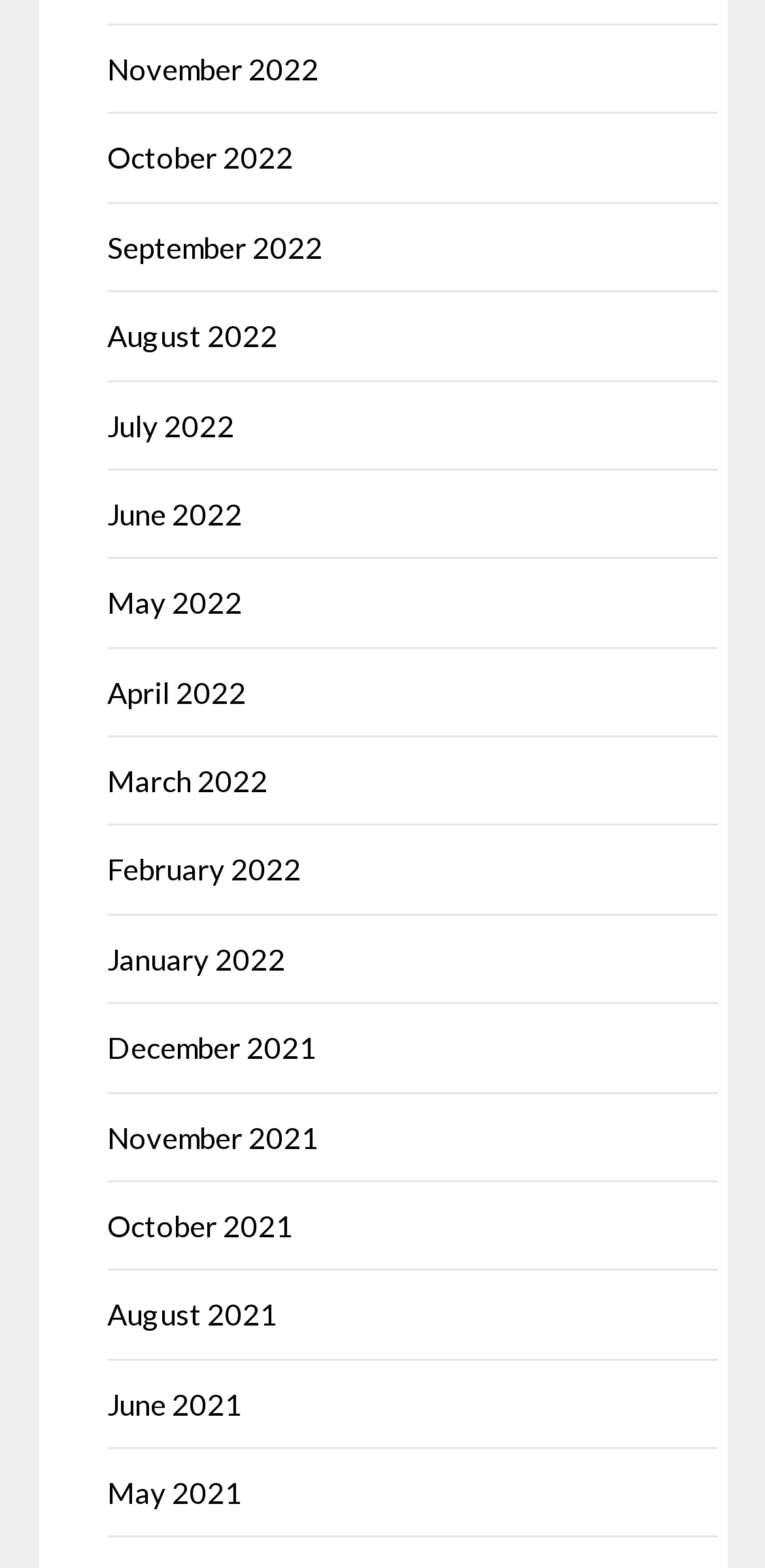Respond to the question below with a single word or phrase:
What is the earliest month listed?

January 2021